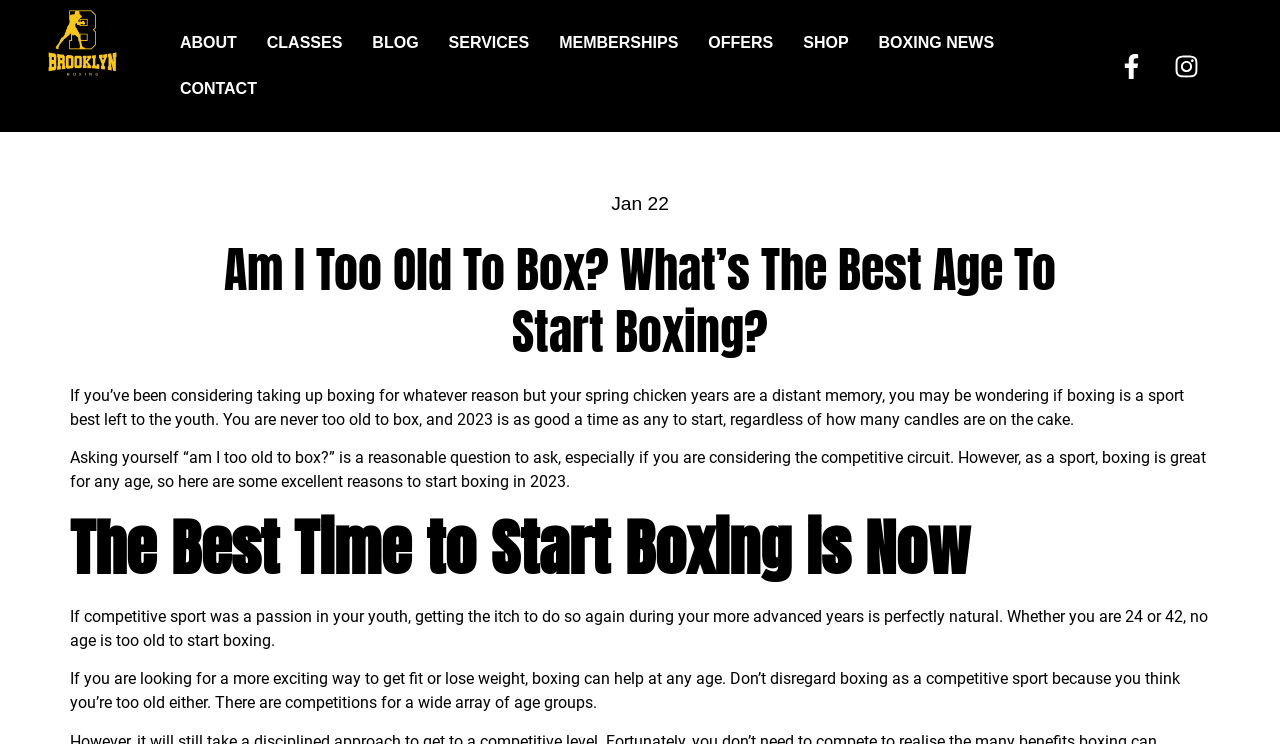Locate the bounding box coordinates of the element I should click to achieve the following instruction: "Click ABOUT link".

[0.129, 0.027, 0.197, 0.089]